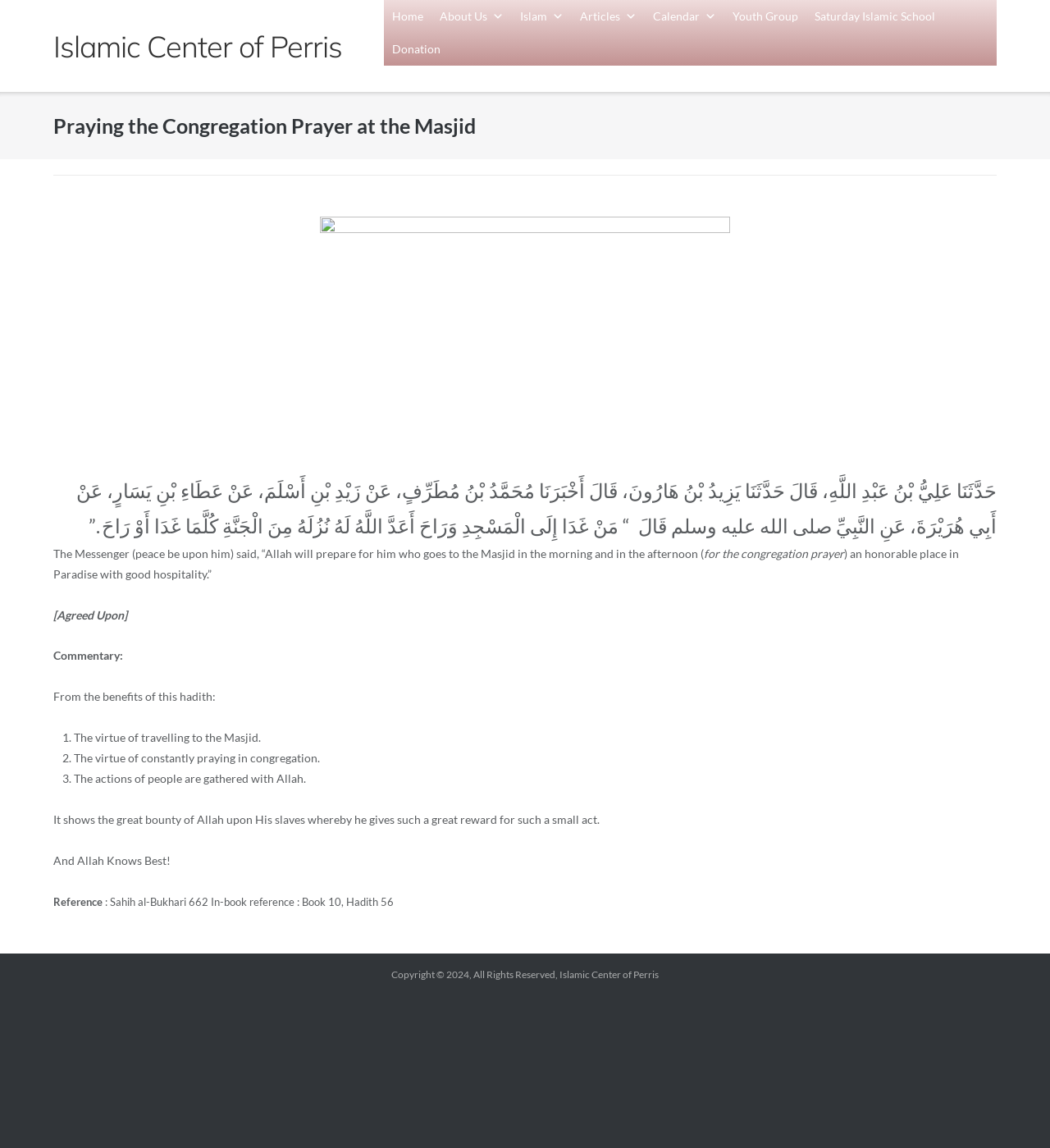Identify the bounding box coordinates of the clickable region necessary to fulfill the following instruction: "Click the 'Donation' link". The bounding box coordinates should be four float numbers between 0 and 1, i.e., [left, top, right, bottom].

[0.365, 0.029, 0.427, 0.057]